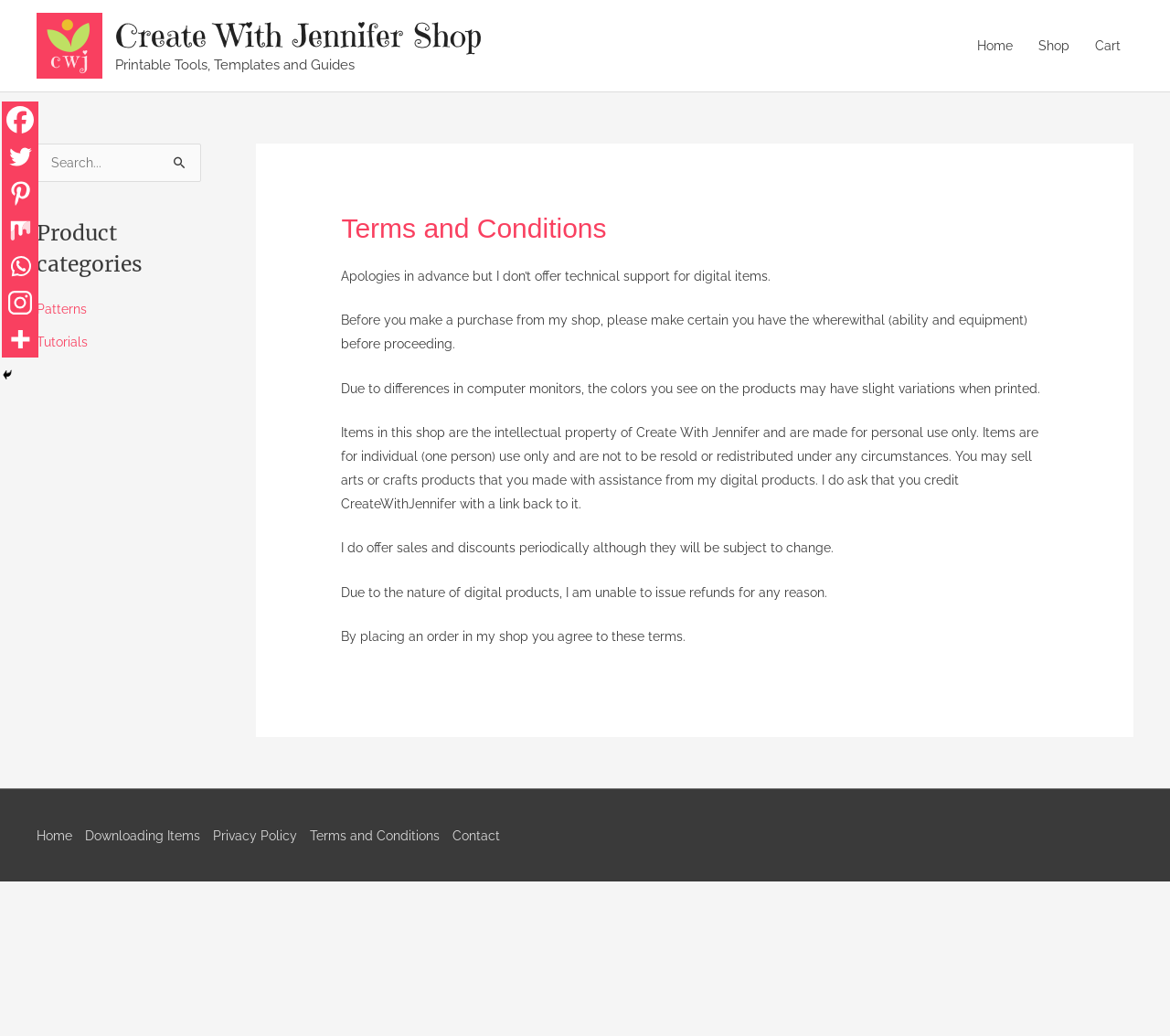Identify the coordinates of the bounding box for the element that must be clicked to accomplish the instruction: "Contact us".

[0.387, 0.799, 0.438, 0.813]